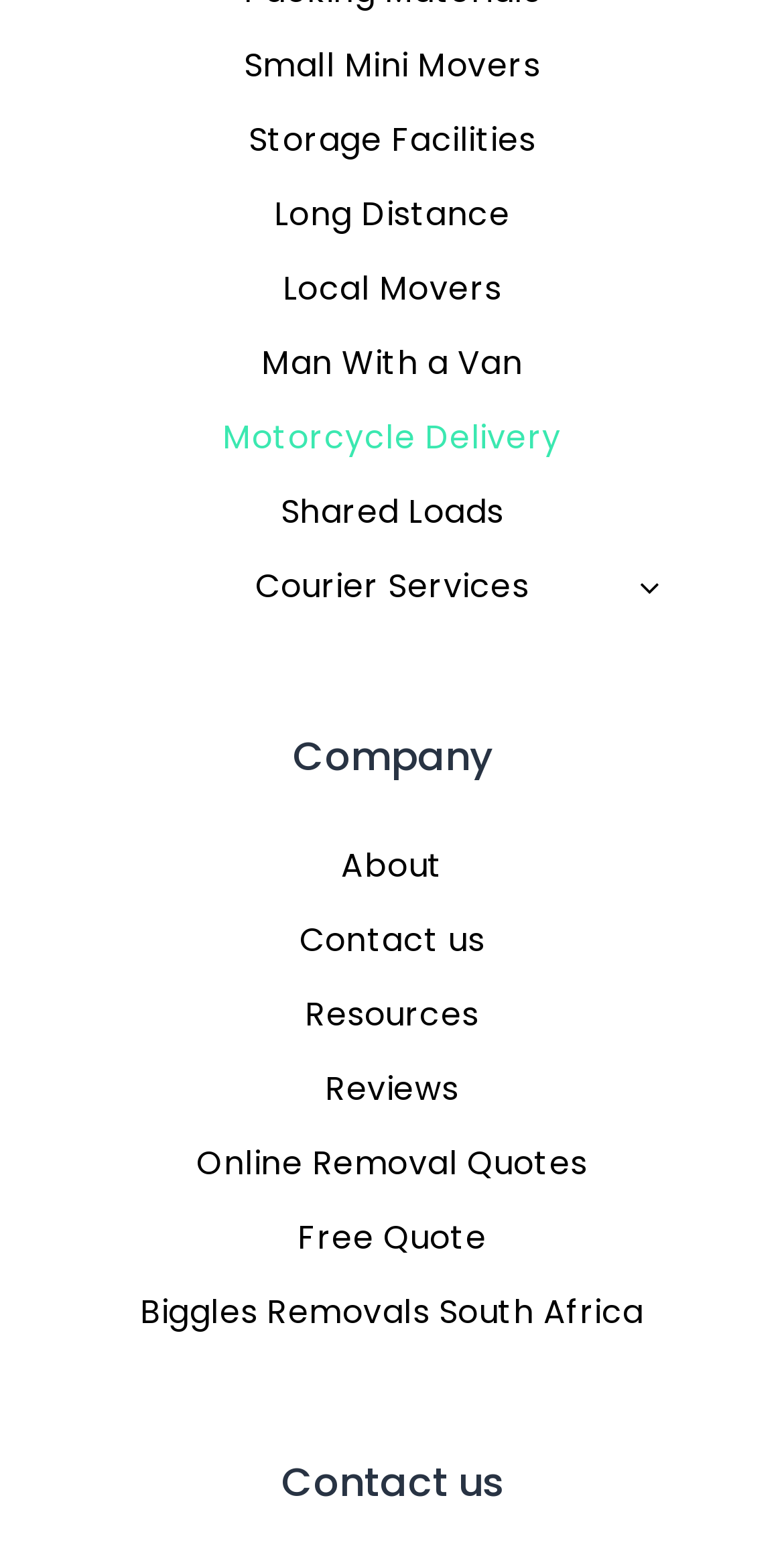Determine the bounding box coordinates of the element that should be clicked to execute the following command: "View Reviews".

[0.077, 0.675, 0.923, 0.722]